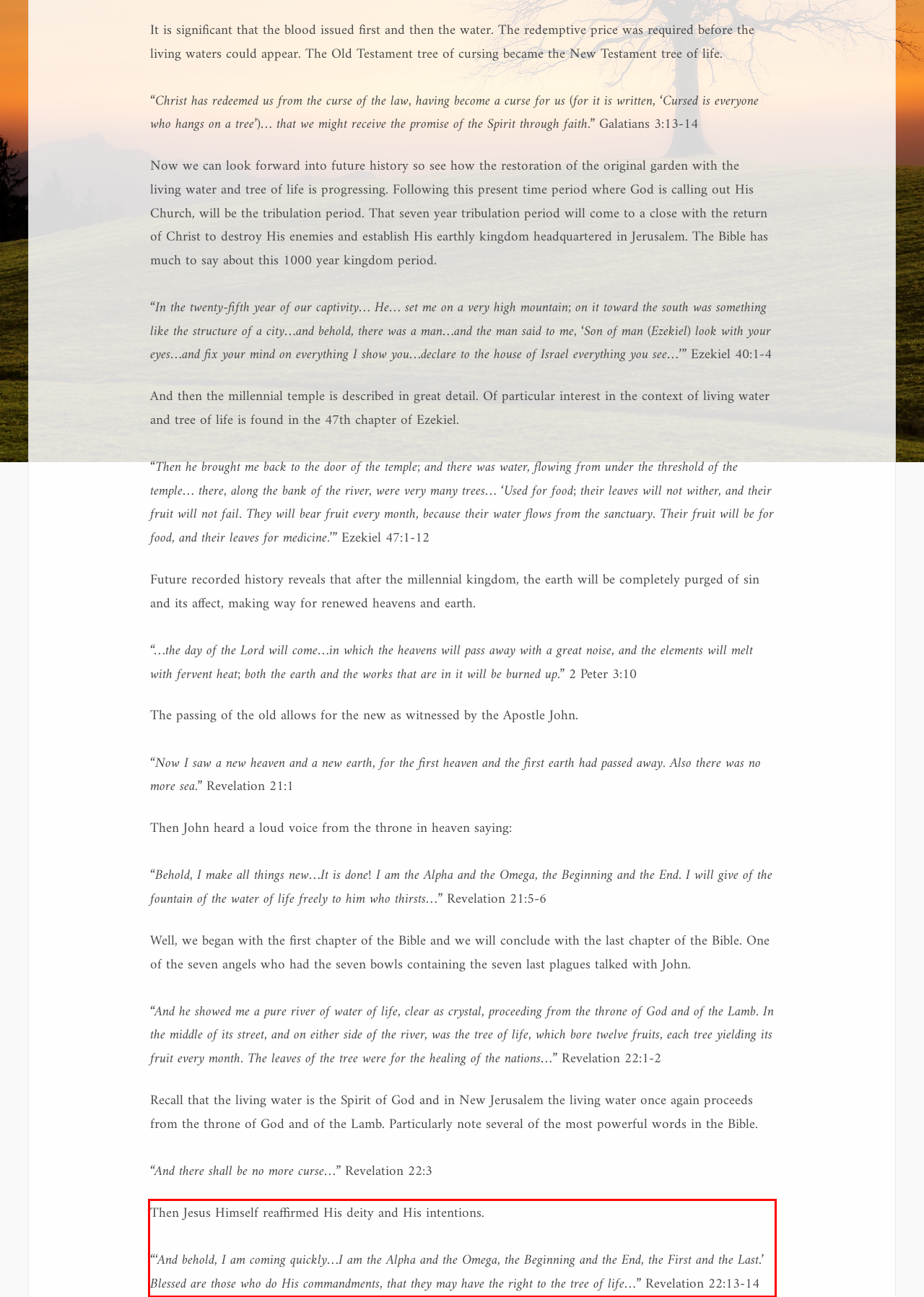Please perform OCR on the UI element surrounded by the red bounding box in the given webpage screenshot and extract its text content.

Then Jesus Himself reaffirmed His deity and His intentions. “‘And behold, I am coming quickly…I am the Alpha and the Omega, the Beginning and the End, the First and the Last.’ Blessed are those who do His commandments, that they may have the right to the tree of life…” Revelation 22:13-14